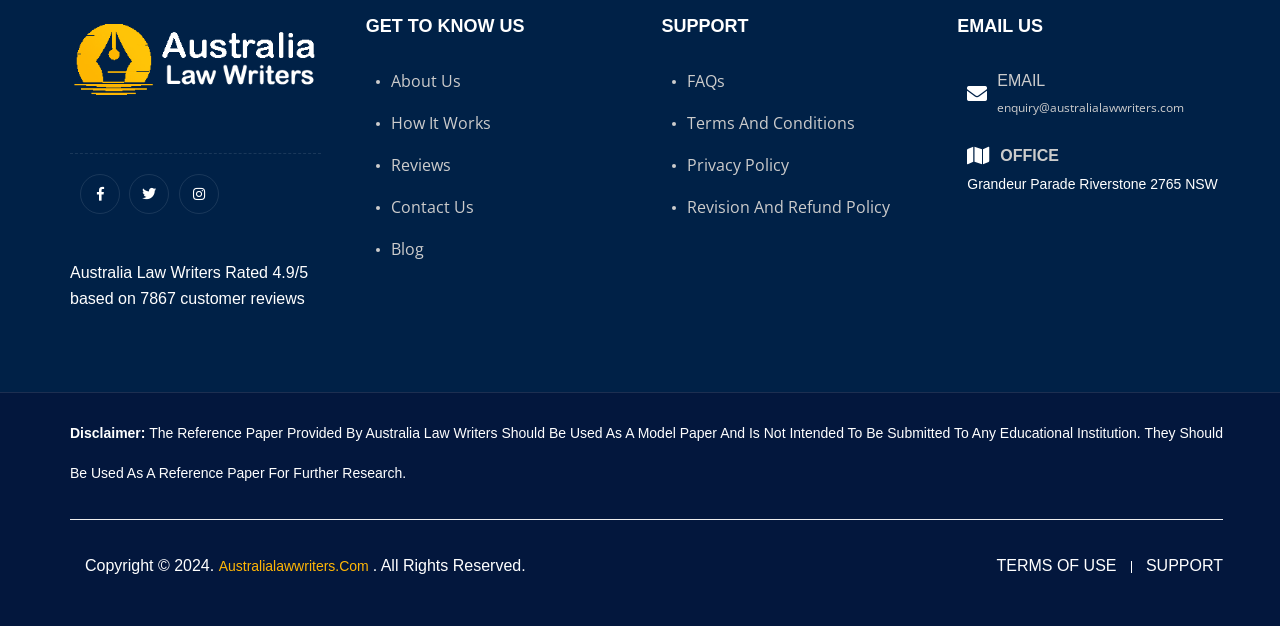Please specify the bounding box coordinates of the clickable section necessary to execute the following command: "Send an email to enquiry@australialawwriters.com".

[0.779, 0.157, 0.925, 0.185]